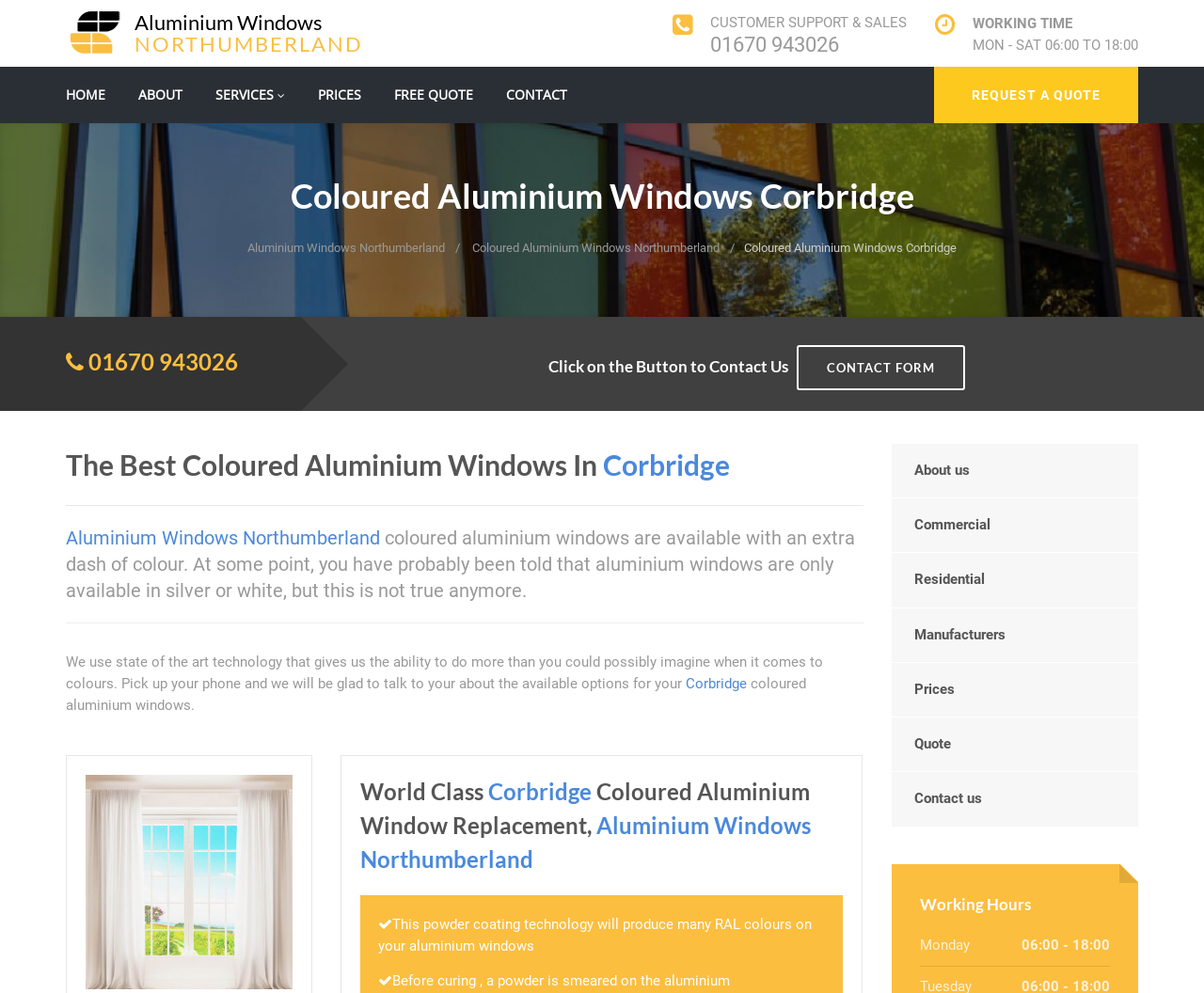Please identify the bounding box coordinates of the region to click in order to complete the given instruction: "Request a quote". The coordinates should be four float numbers between 0 and 1, i.e., [left, top, right, bottom].

[0.776, 0.067, 0.945, 0.124]